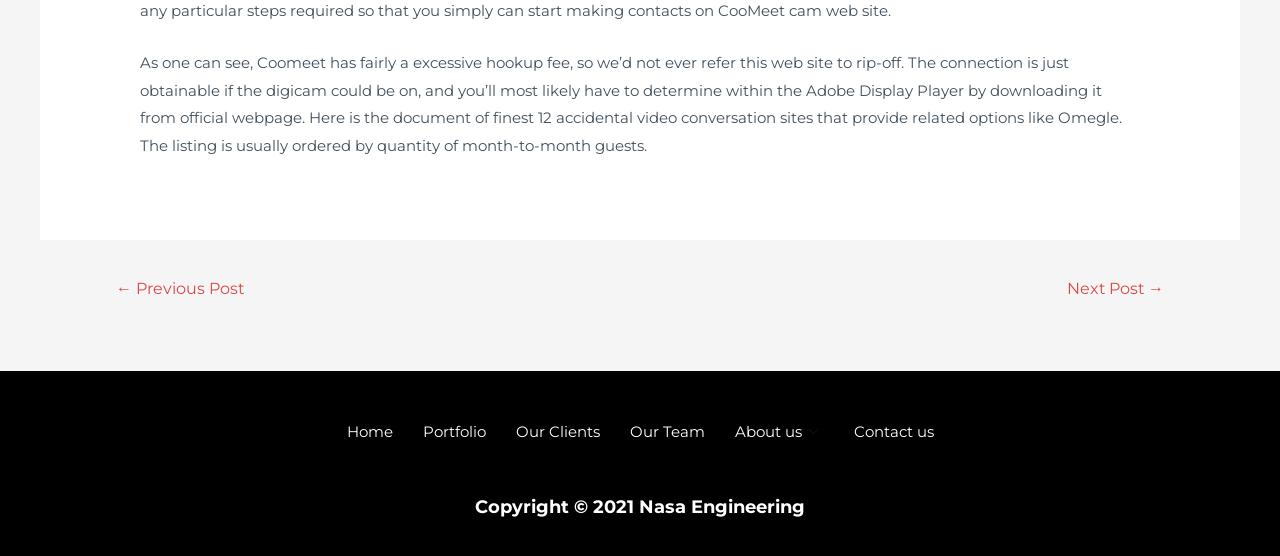How many posts can be navigated? Examine the screenshot and reply using just one word or a brief phrase.

2